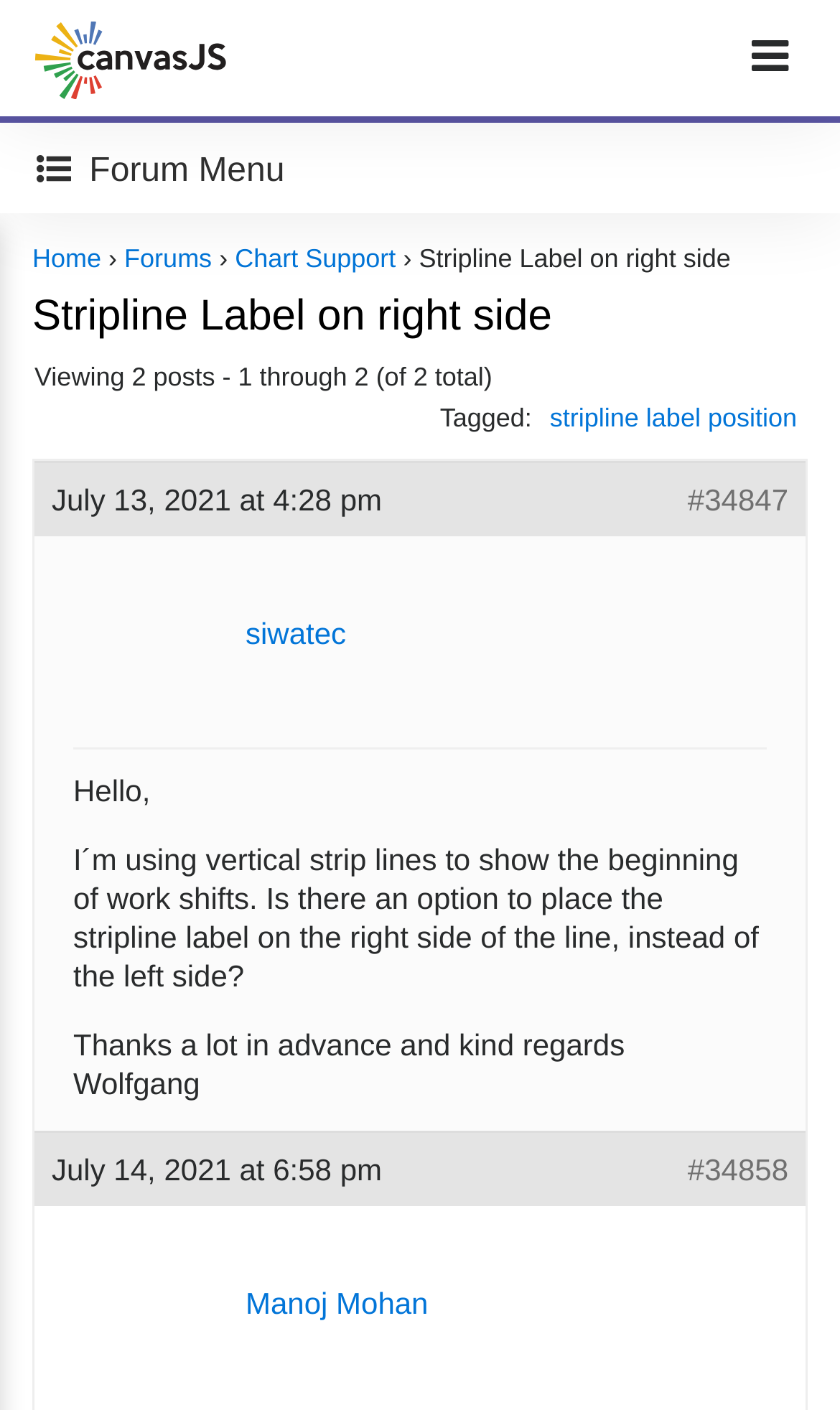Locate the bounding box coordinates of the item that should be clicked to fulfill the instruction: "View the post '#34858'".

[0.819, 0.816, 0.938, 0.843]